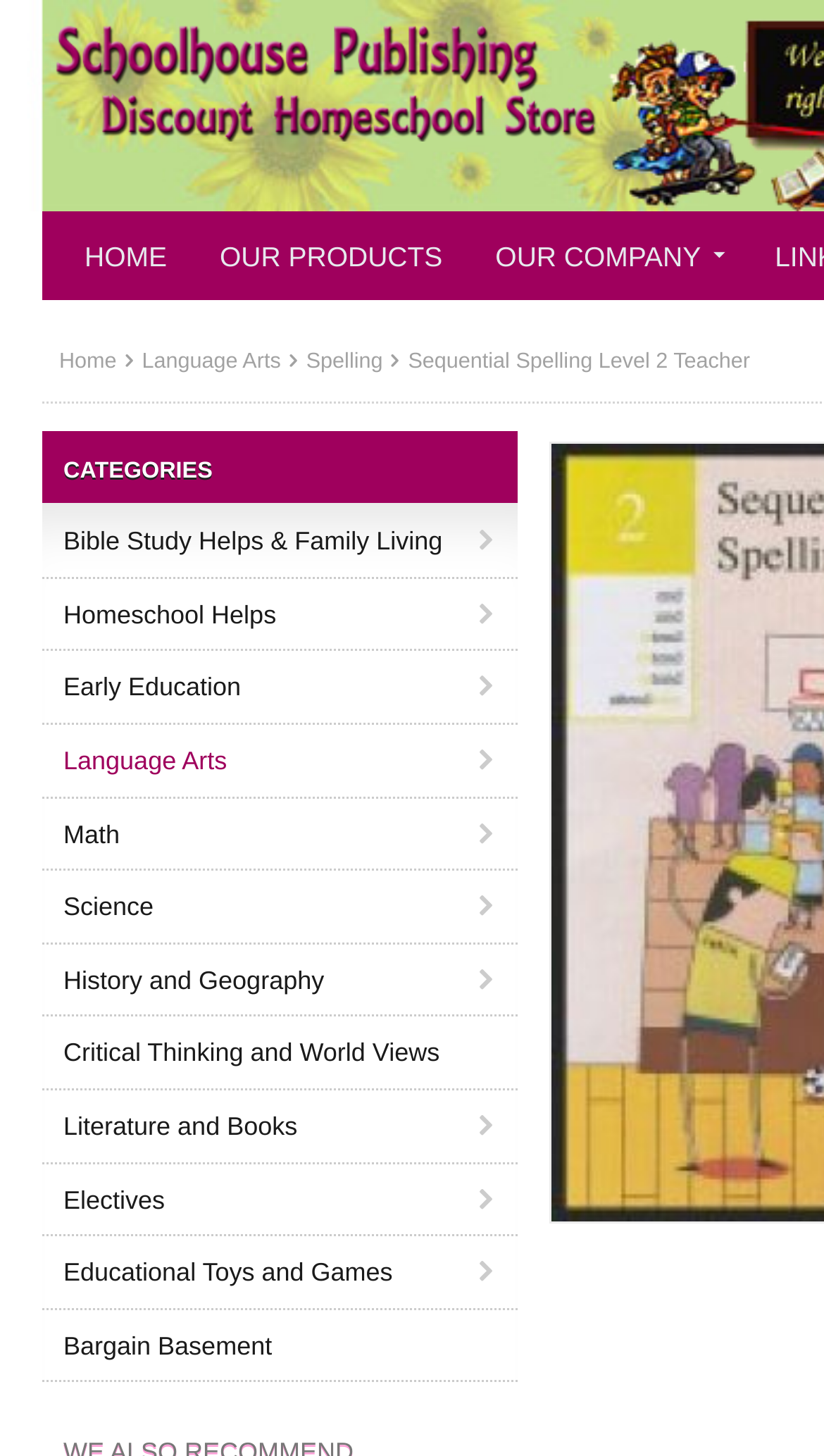Please identify the bounding box coordinates of the clickable area that will allow you to execute the instruction: "explore Language Arts".

[0.167, 0.238, 0.346, 0.259]